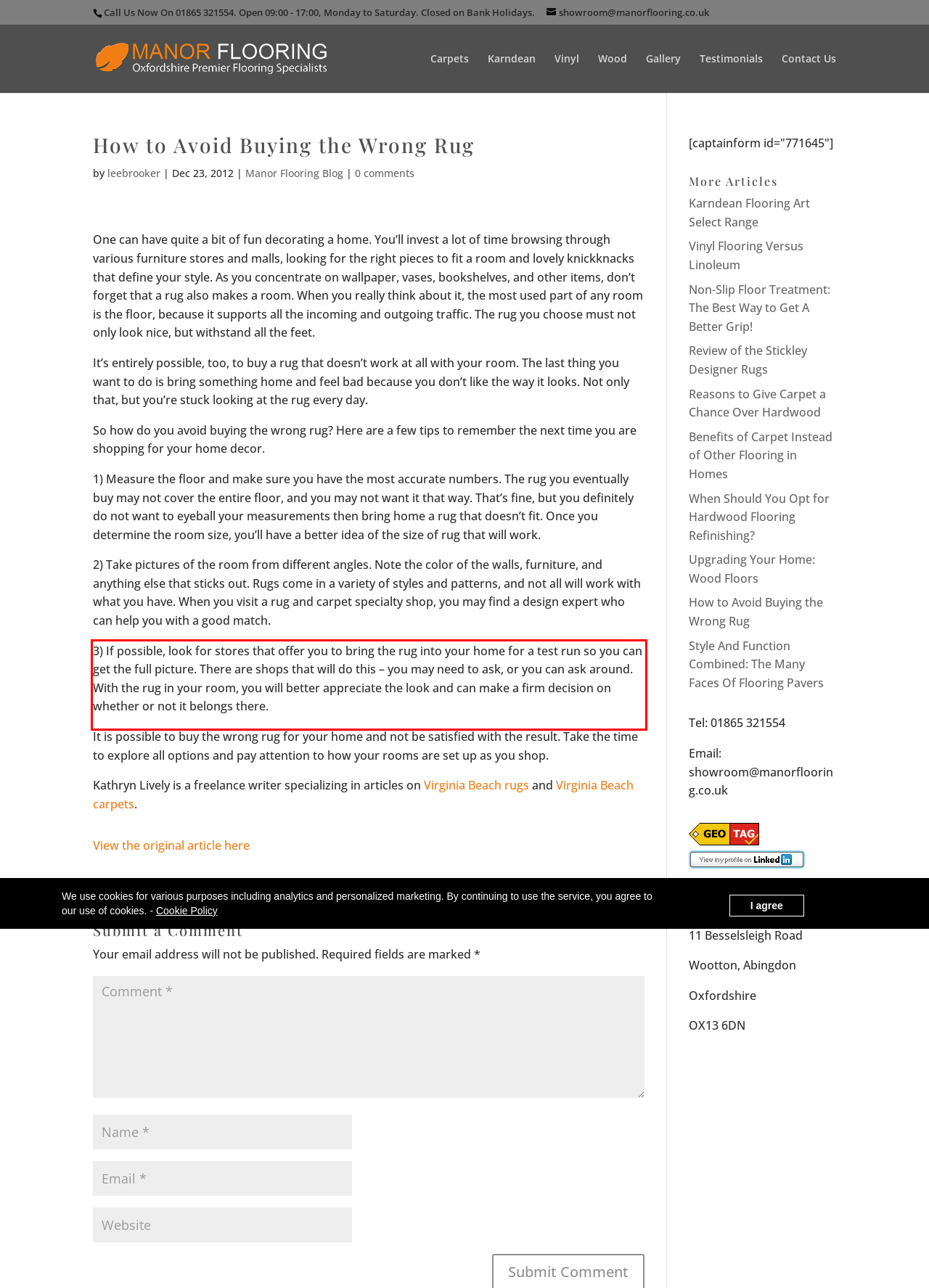Given a screenshot of a webpage, locate the red bounding box and extract the text it encloses.

3) If possible, look for stores that offer you to bring the rug into your home for a test run so you can get the full picture. There are shops that will do this – you may need to ask, or you can ask around. With the rug in your room, you will better appreciate the look and can make a firm decision on whether or not it belongs there.